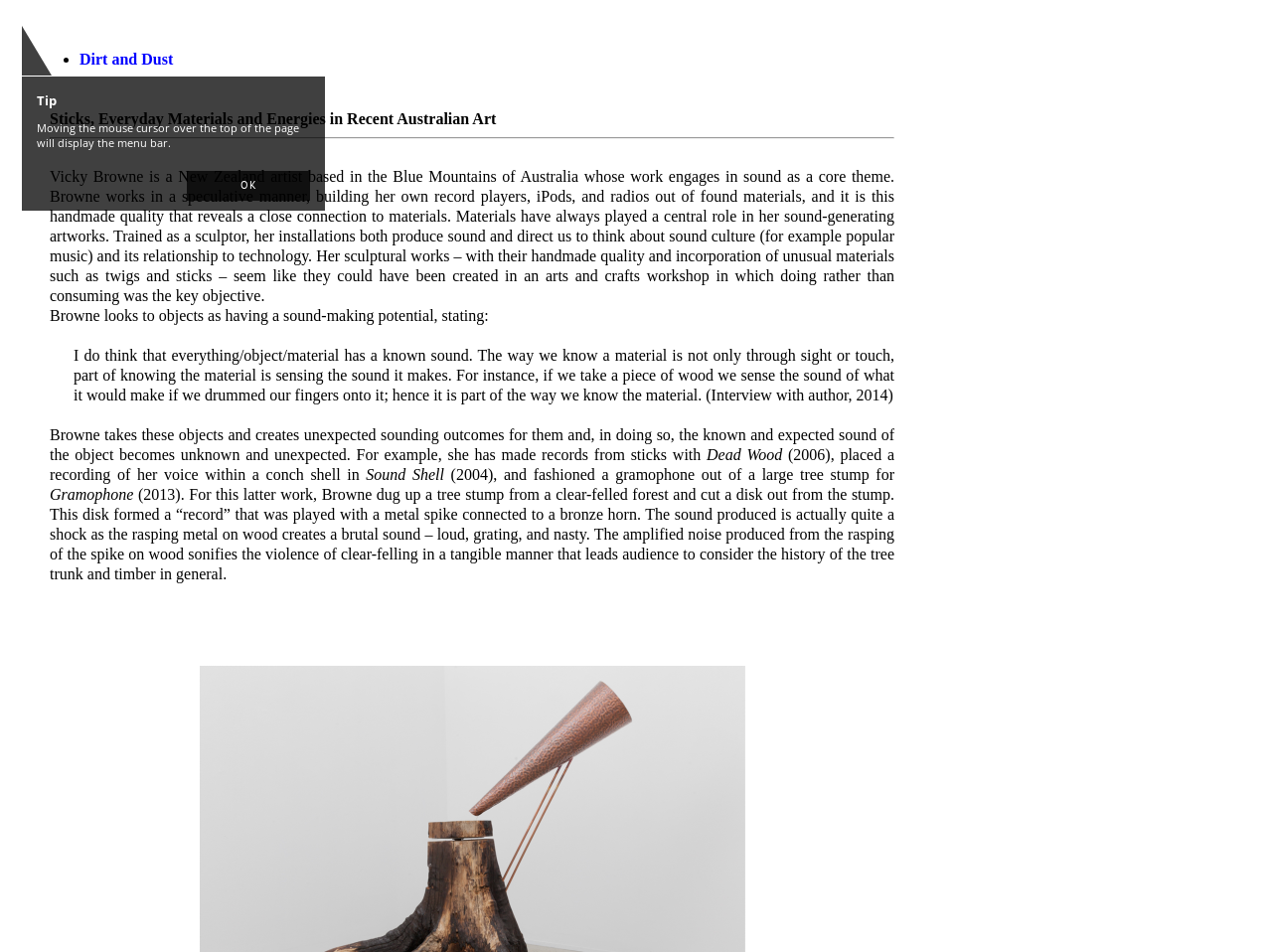What is the theme of Vicky Browne's work?
Look at the image and answer the question with a single word or phrase.

Sound